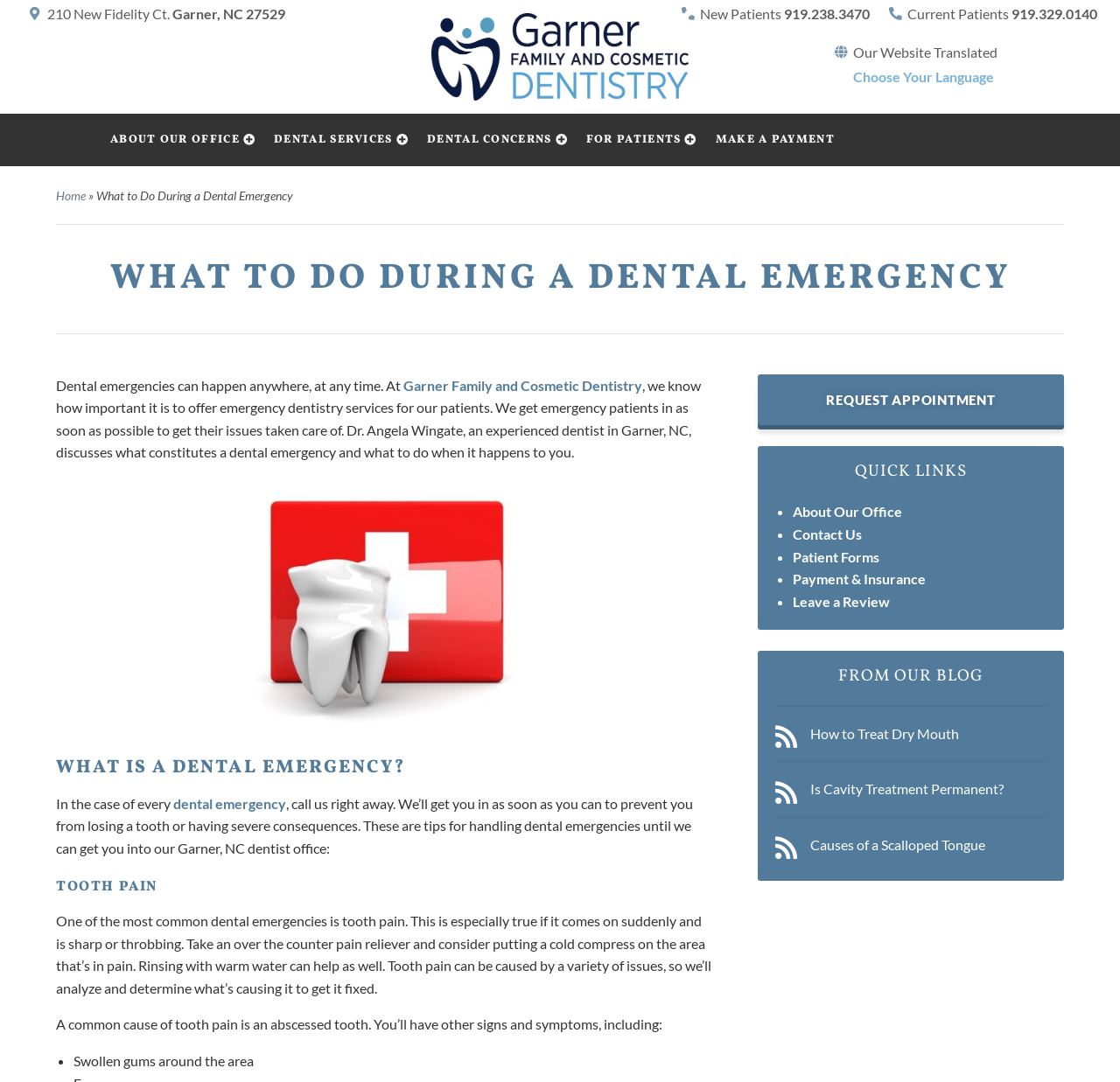What is the phone number for new patients?
With the help of the image, please provide a detailed response to the question.

I found the phone number by examining the static text elements at the top of the webpage, which provide the phone numbers for current and new patients. The phone number for new patients is 919.238.3470.